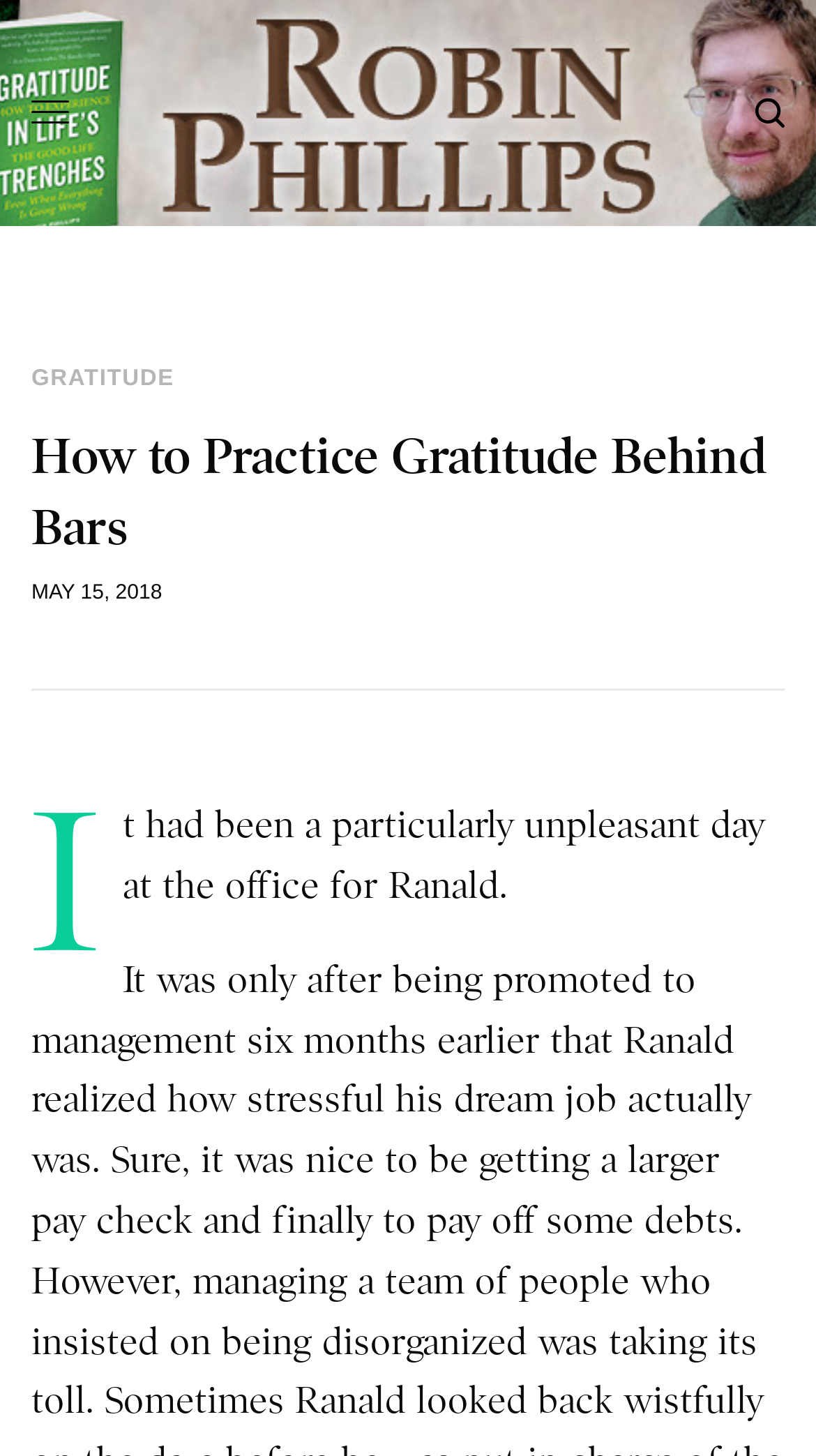Using the provided element description "title="Robin Mark Phillips"", determine the bounding box coordinates of the UI element.

[0.269, 0.03, 0.731, 0.125]